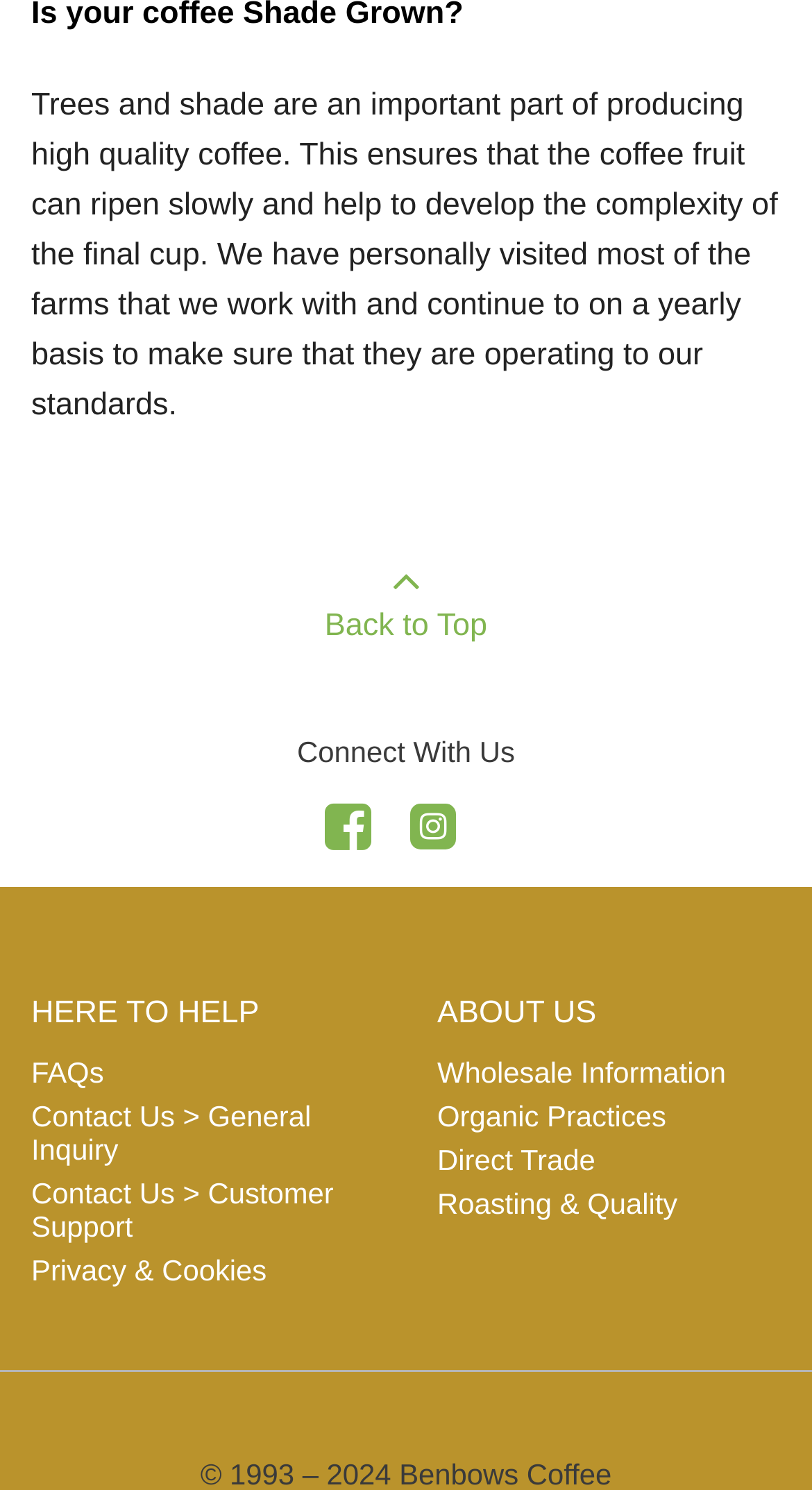Determine the bounding box coordinates of the element that should be clicked to execute the following command: "Go back to top".

[0.0, 0.359, 1.0, 0.432]